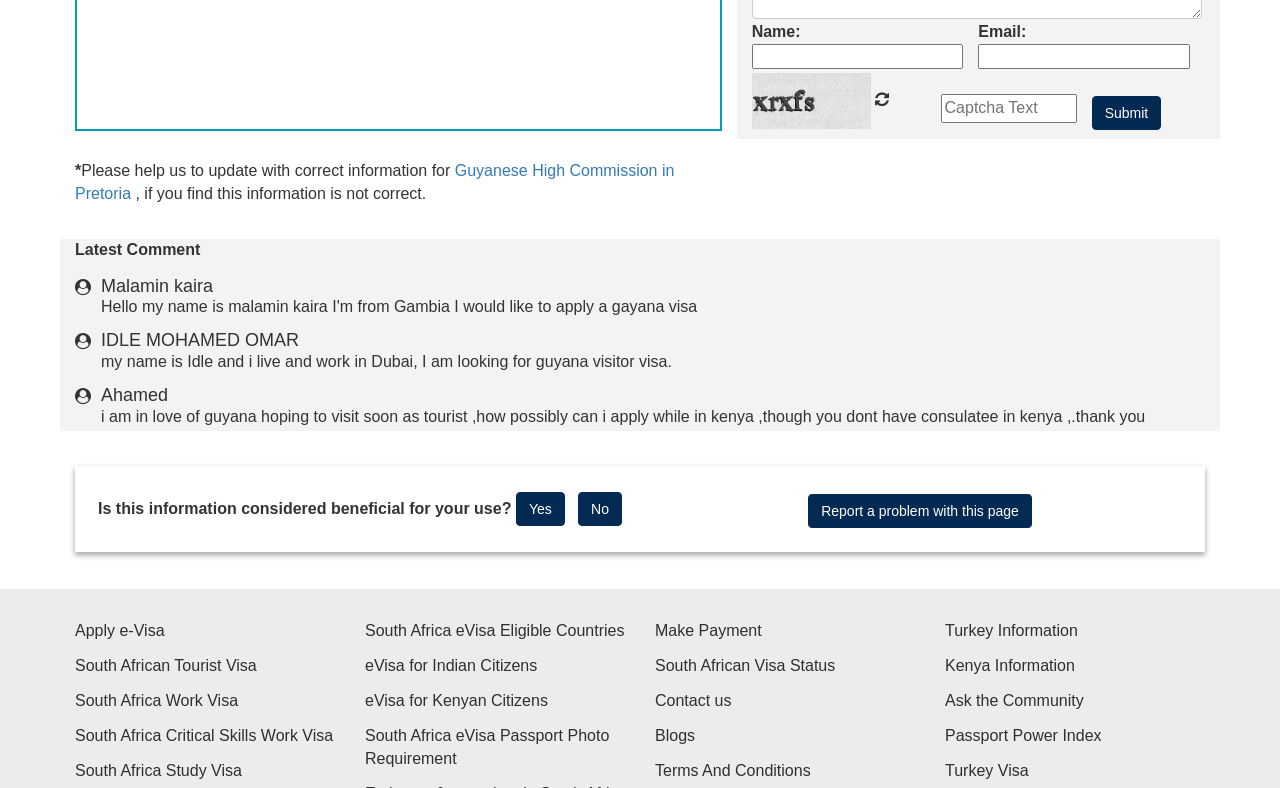Please find the bounding box coordinates (top-left x, top-left y, bottom-right x, bottom-right y) in the screenshot for the UI element described as follows: Start Consultation

None